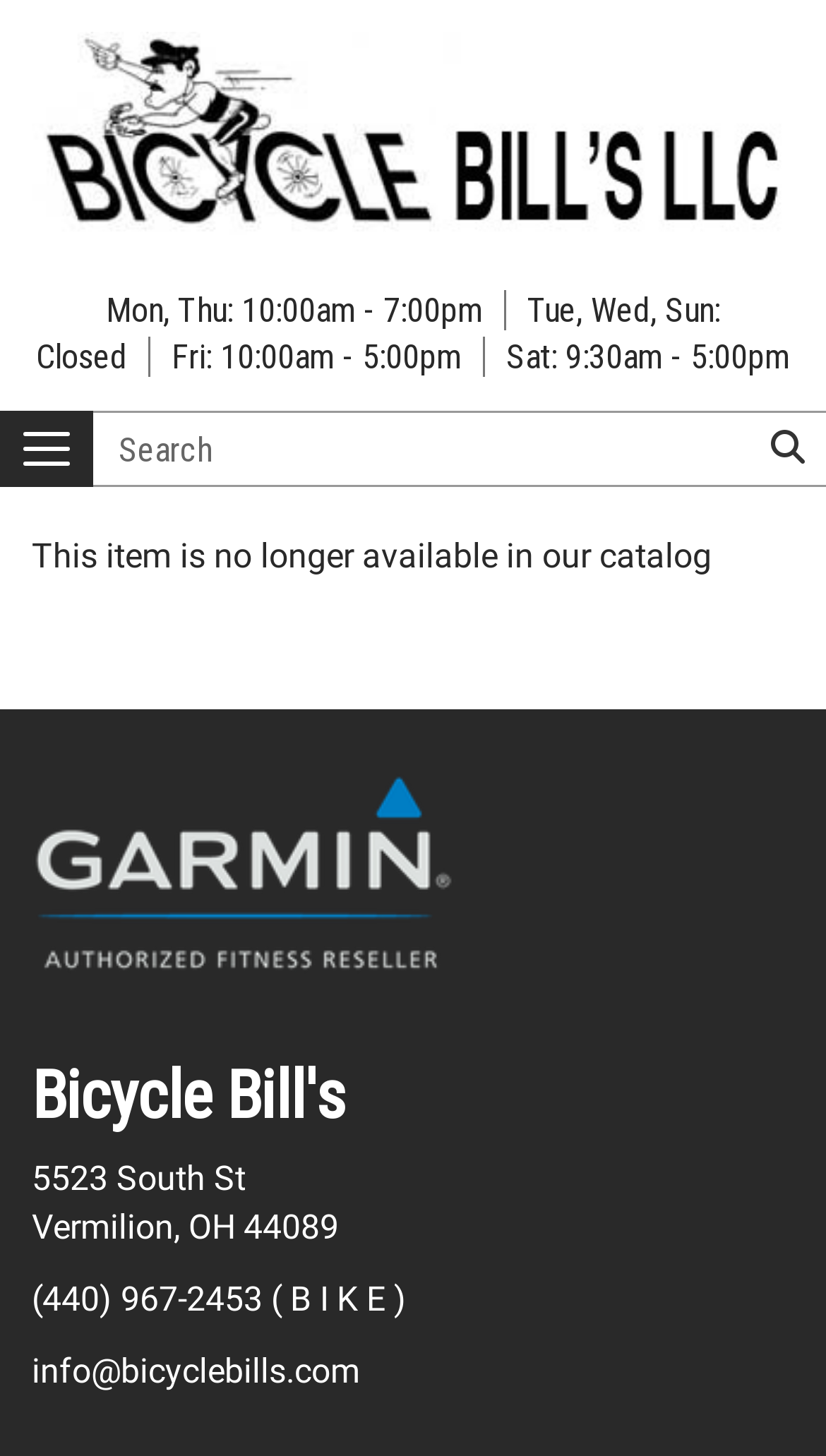Please answer the following question using a single word or phrase: 
What are the hours of operation on Monday and Thursday?

10:00am - 7:00pm